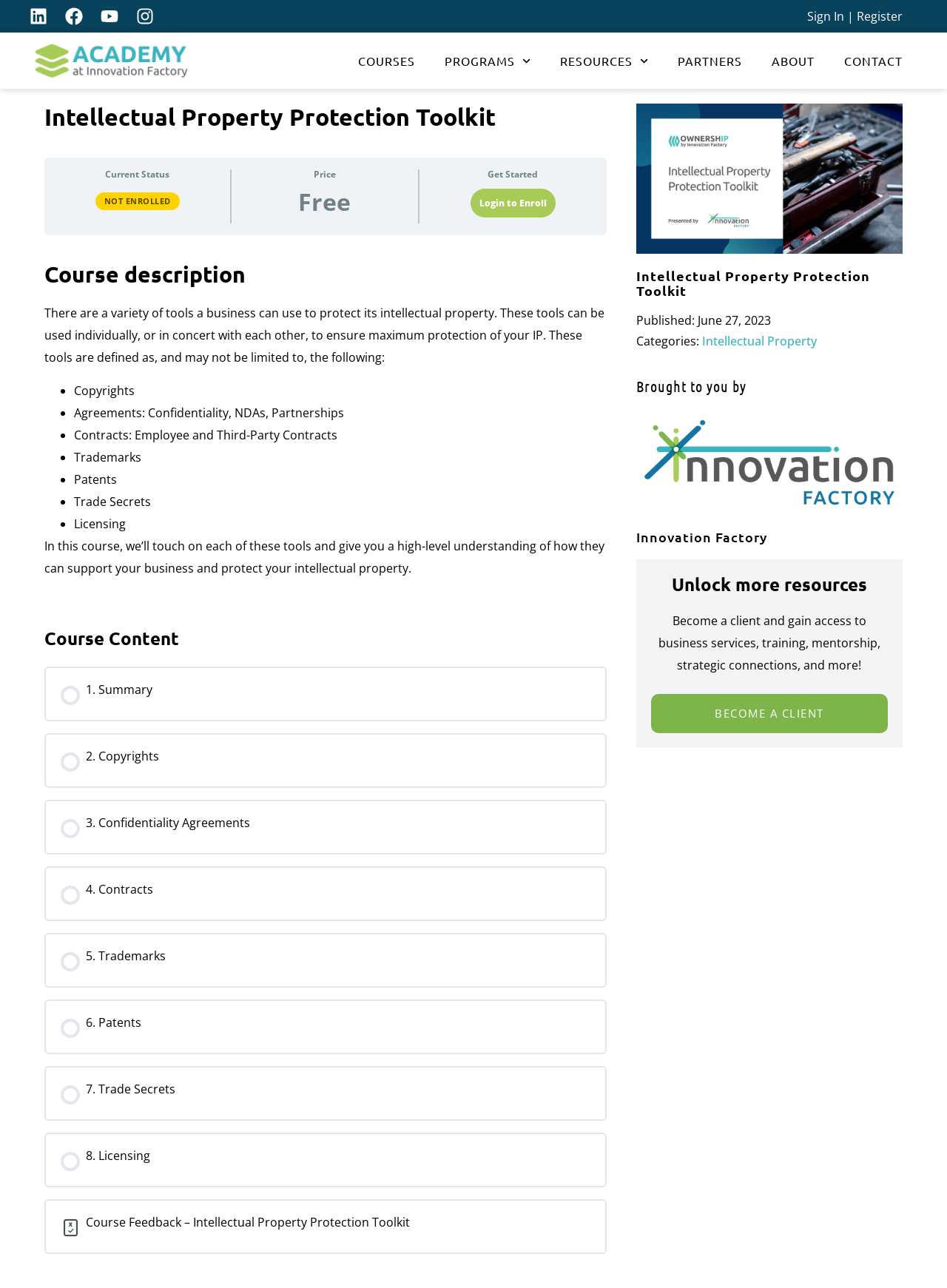Find the bounding box coordinates for the area that must be clicked to perform this action: "Get more information about Innovation Factory".

[0.672, 0.318, 0.953, 0.4]